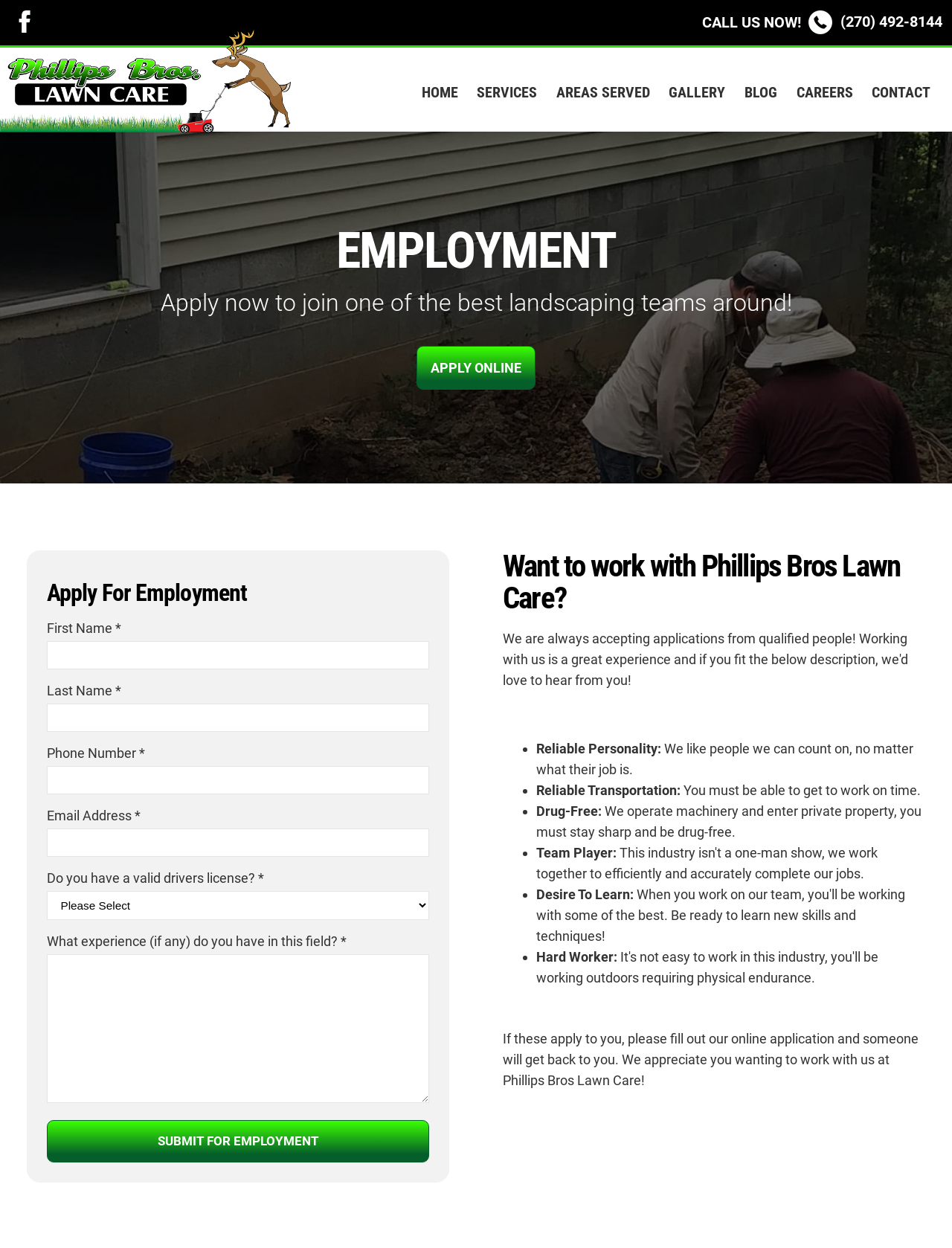What is the company name?
Using the information from the image, answer the question thoroughly.

The company name can be found in the logo image at the top left corner of the webpage, which is described as 'Phillips Bros Lawn Care Logo'.